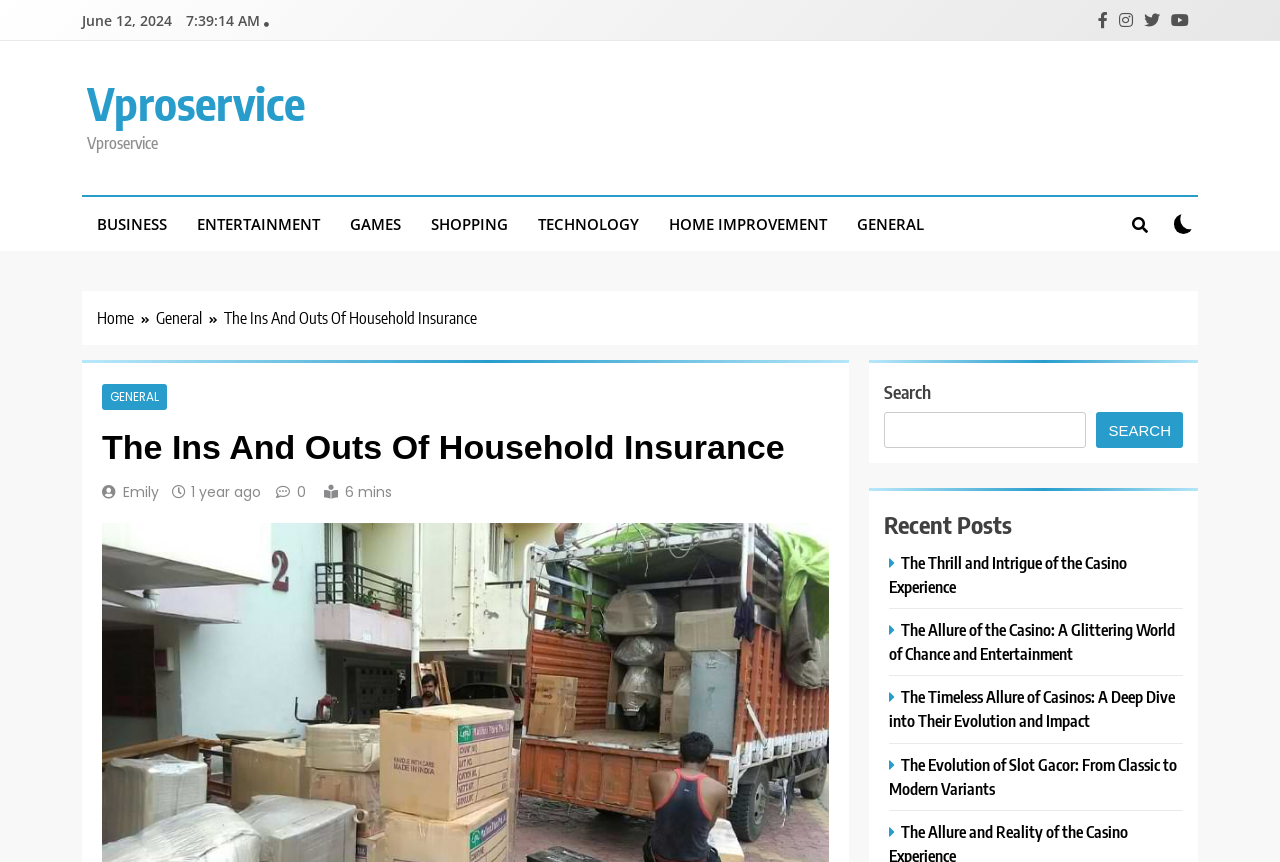Determine the bounding box for the described HTML element: "parent_node: SEARCH name="s"". Ensure the coordinates are four float numbers between 0 and 1 in the format [left, top, right, bottom].

[0.691, 0.478, 0.849, 0.52]